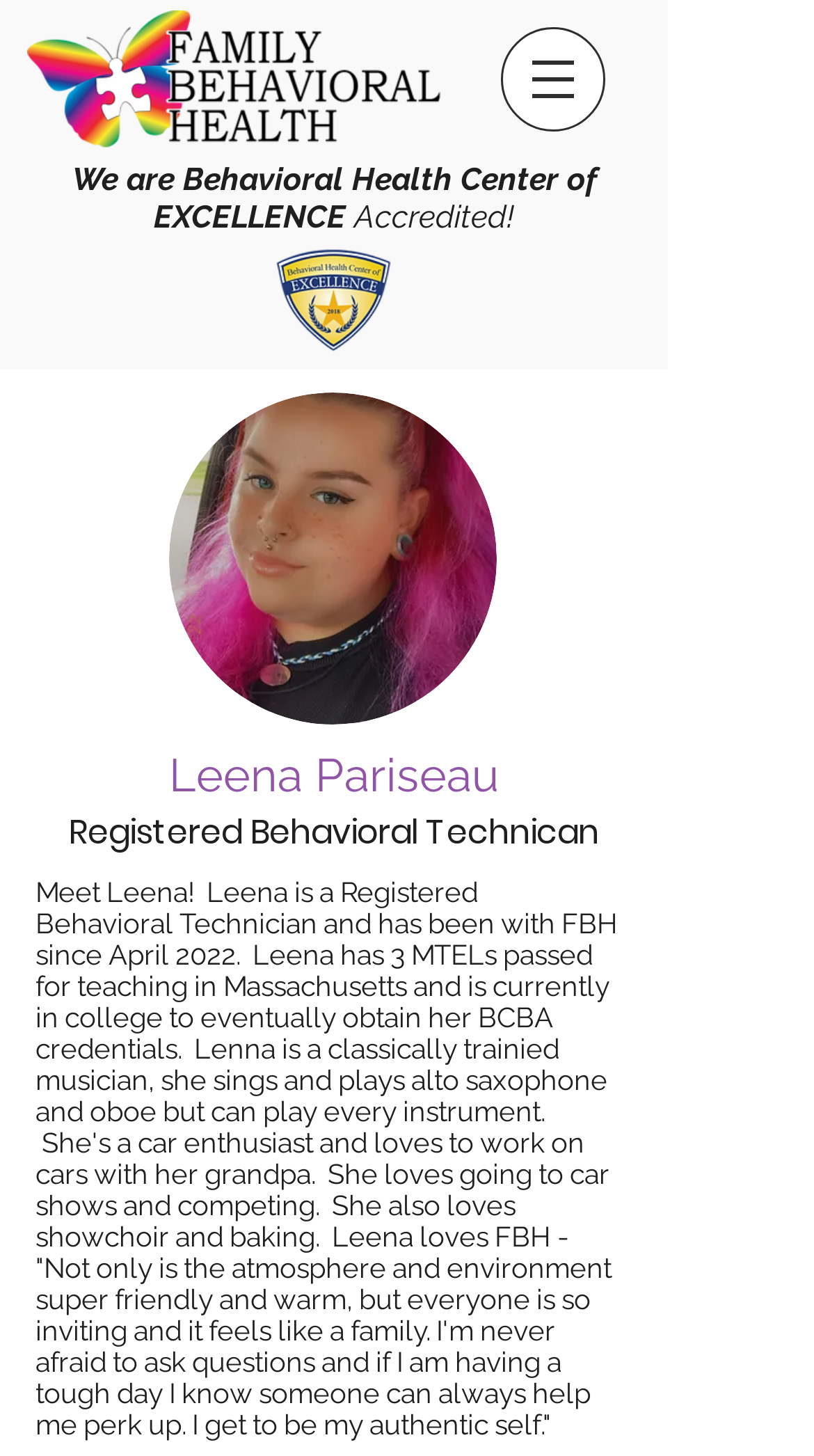What is Leena's educational background?
Give a detailed and exhaustive answer to the question.

This answer can be obtained by reading the StaticText element that describes Leena's educational background, which mentions that she is currently in college to eventually obtain her BCBA credentials.